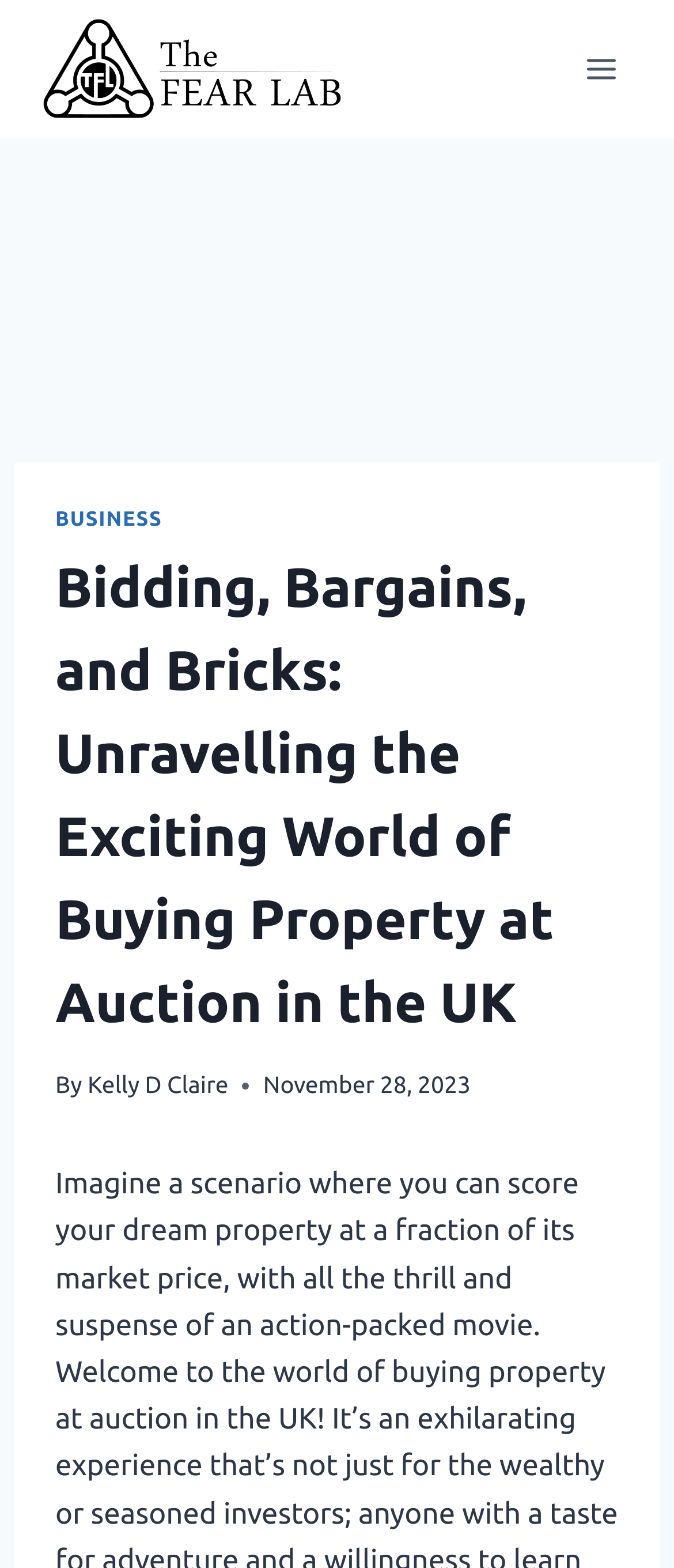Using the description "Toggle Menu", locate and provide the bounding box of the UI element.

[0.844, 0.027, 0.938, 0.061]